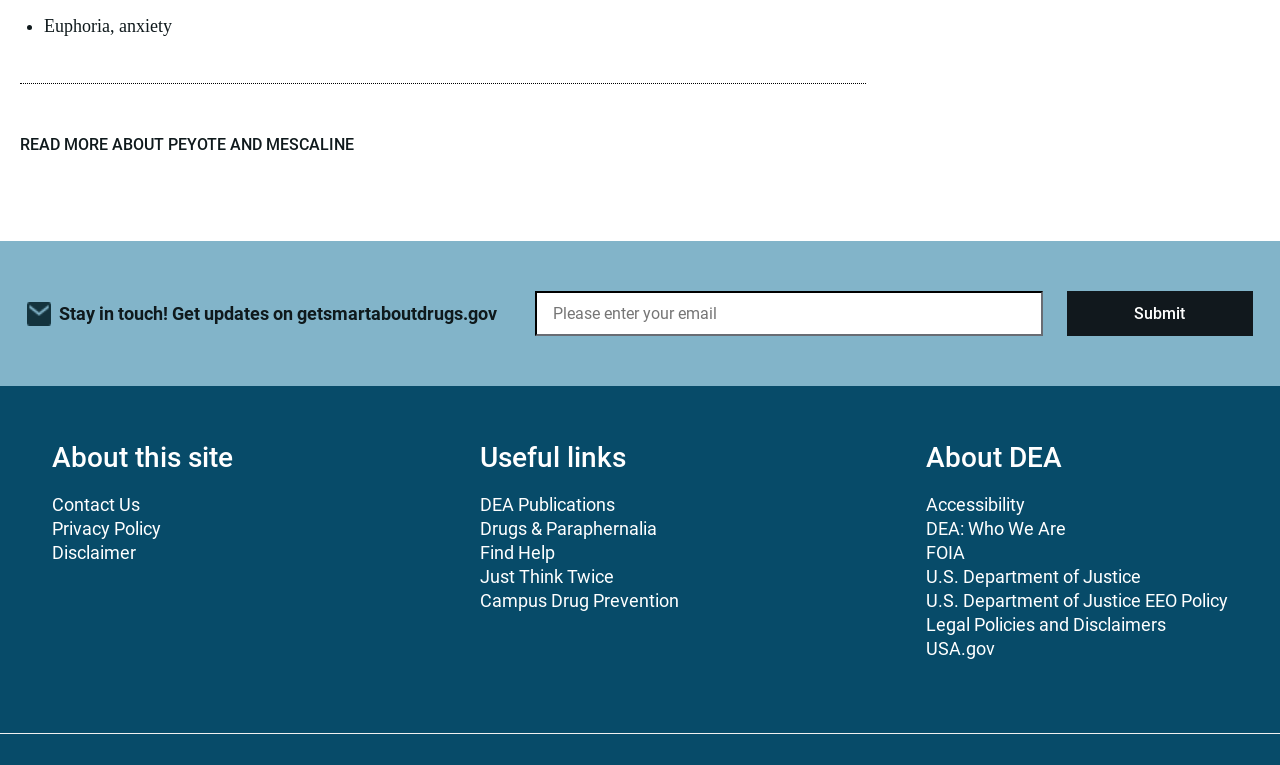Refer to the image and provide an in-depth answer to the question: 
What is the topic of the first link?

The first link is 'READ MORE ABOUT PEYOTE AND MESCALINE', which suggests that the topic of this link is Peyote and Mescaline.